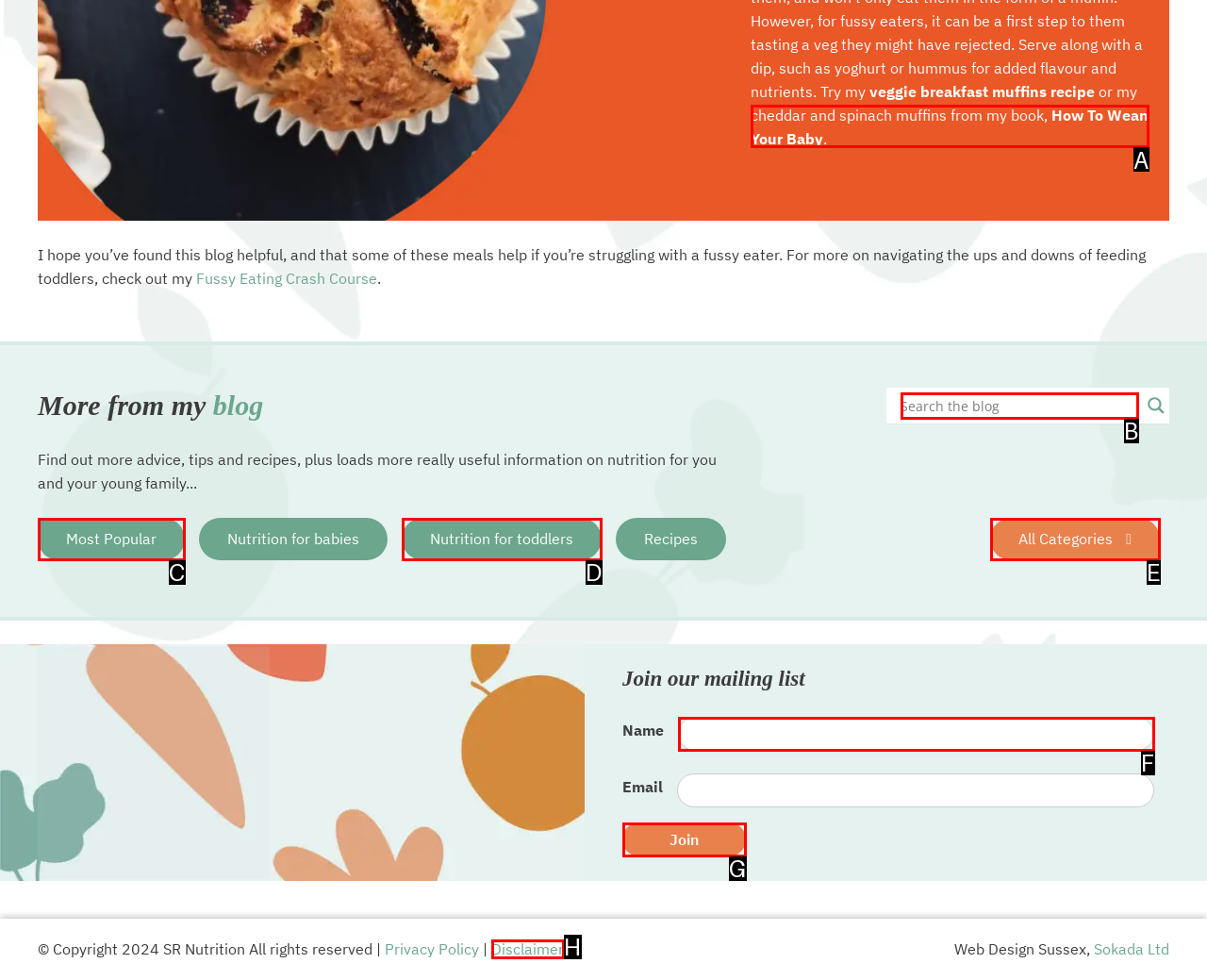Tell me which option best matches this description: How To Wean Your Baby
Answer with the letter of the matching option directly from the given choices.

A